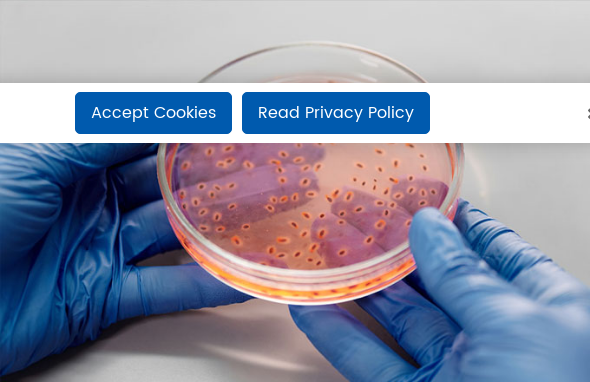Break down the image and describe each part extensively.

The image features a pair of gloved hands carefully holding a Petri dish filled with a pinkish culture medium, dotted with visible bacterial colonies. This scene captures a moment in a laboratory environment, highlighting the meticulous nature of biological research or experimentation. Above the dish, there are buttons labeled "Accept Cookies" and "Read Privacy Policy," suggesting that this image is part of a digital interface discussing topics related to genetic engineering or enzyme solutions. The representation emphasizes the significance of scientific exploration and the use of sterile techniques in modern biopharmaceutical applications.